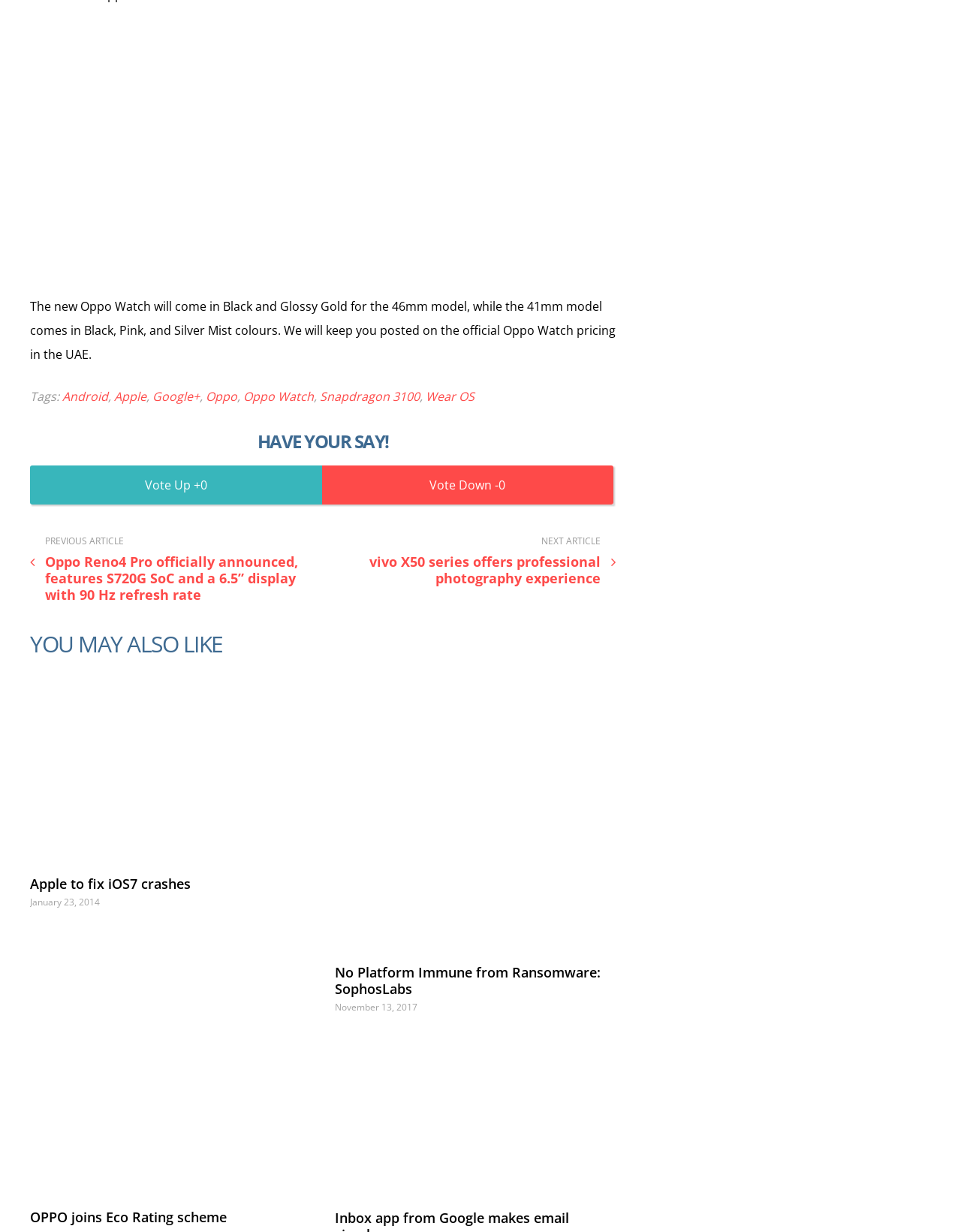Please analyze the image and give a detailed answer to the question:
How many articles are shown in the 'YOU MAY ALSO LIKE' section?

The 'YOU MAY ALSO LIKE' section contains four article links, which are 'Apple to fix iOS7 crashes', 'No Platform Immune from Ransomware: SophosLabs', 'OPPO joins Eco Rating scheme', and 'Inbox app from Google makes email simpler'.